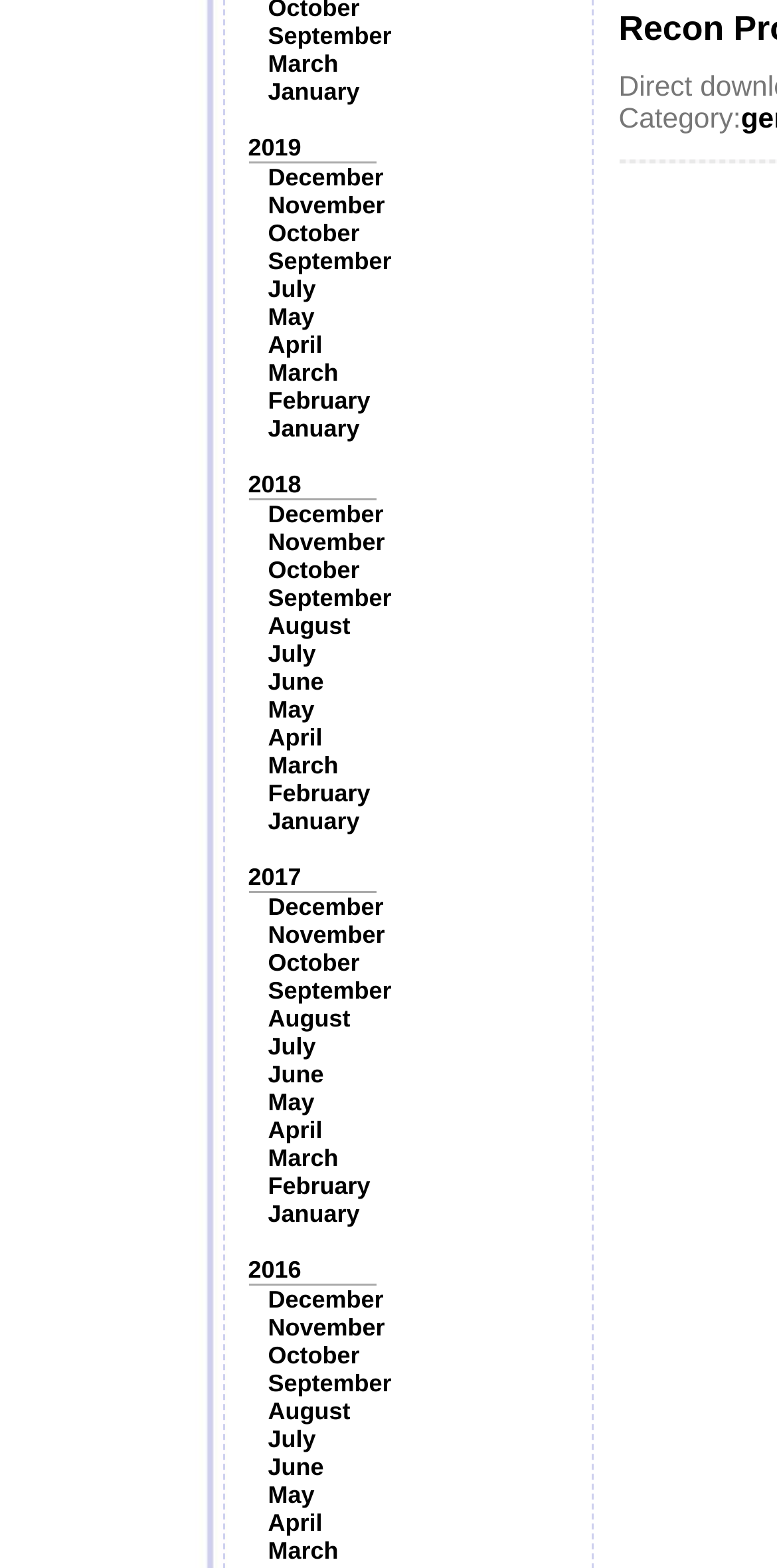Review the image closely and give a comprehensive answer to the question: What is the latest month listed for 2018?

I examined the links related to 2018 and found that the latest month listed is December, which is located near the middle of the page.